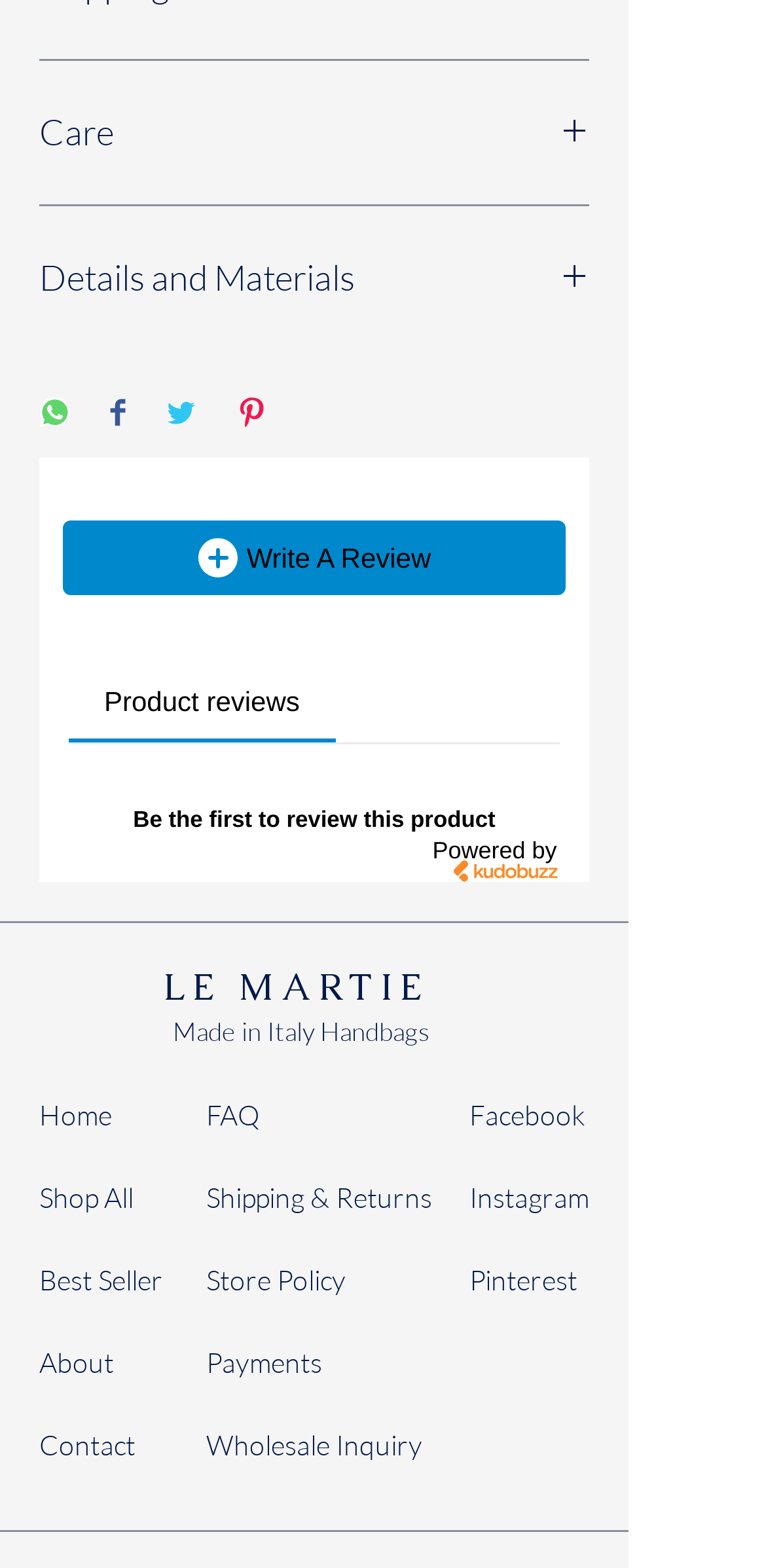Please identify the bounding box coordinates of the region to click in order to complete the given instruction: "Select the 'Product reviews' tab". The coordinates should be four float numbers between 0 and 1, i.e., [left, top, right, bottom].

[0.09, 0.423, 0.437, 0.473]